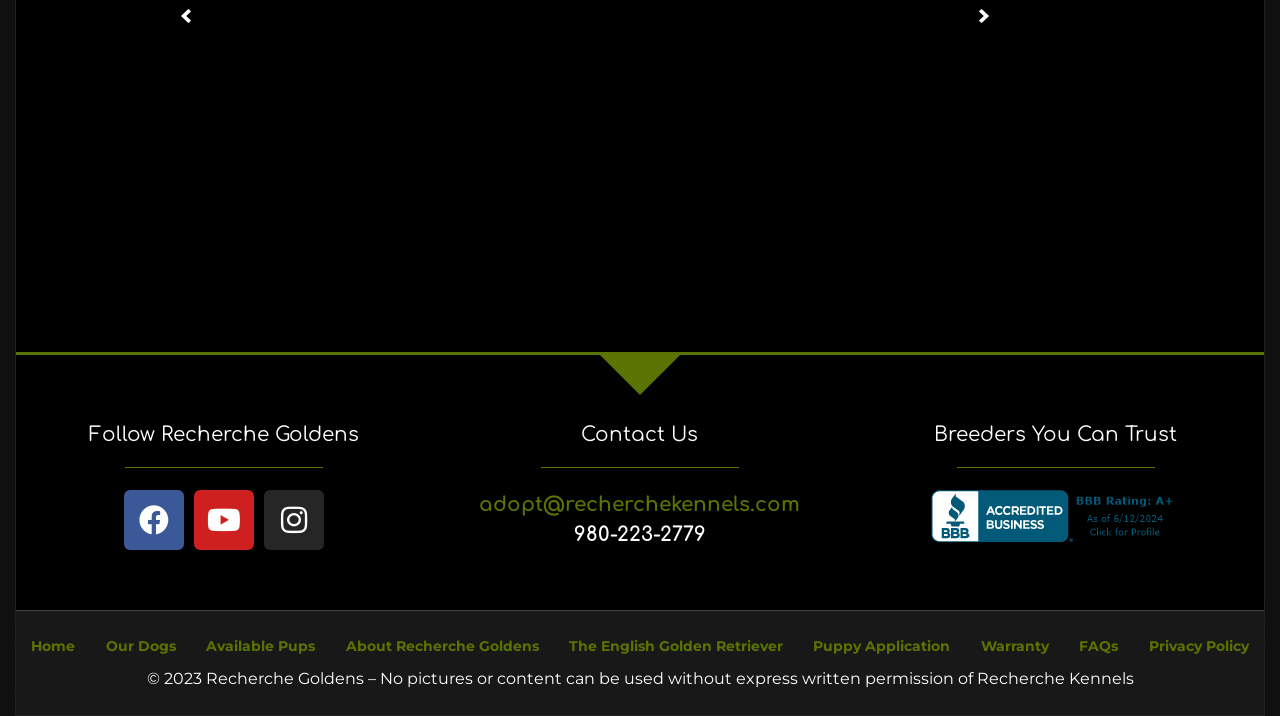Indicate the bounding box coordinates of the clickable region to achieve the following instruction: "Contact let's dev via phone."

None